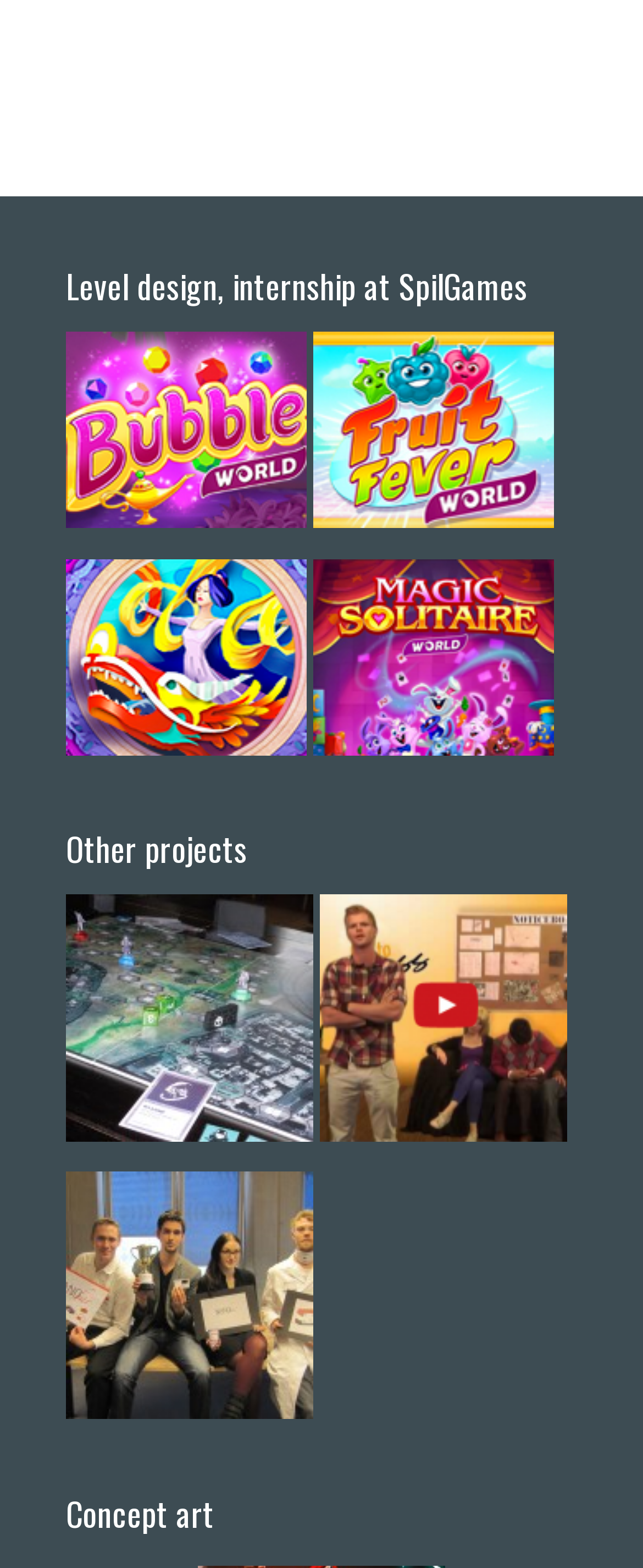Please predict the bounding box coordinates of the element's region where a click is necessary to complete the following instruction: "View Level design internship". The coordinates should be represented by four float numbers between 0 and 1, i.e., [left, top, right, bottom].

[0.103, 0.168, 0.897, 0.197]